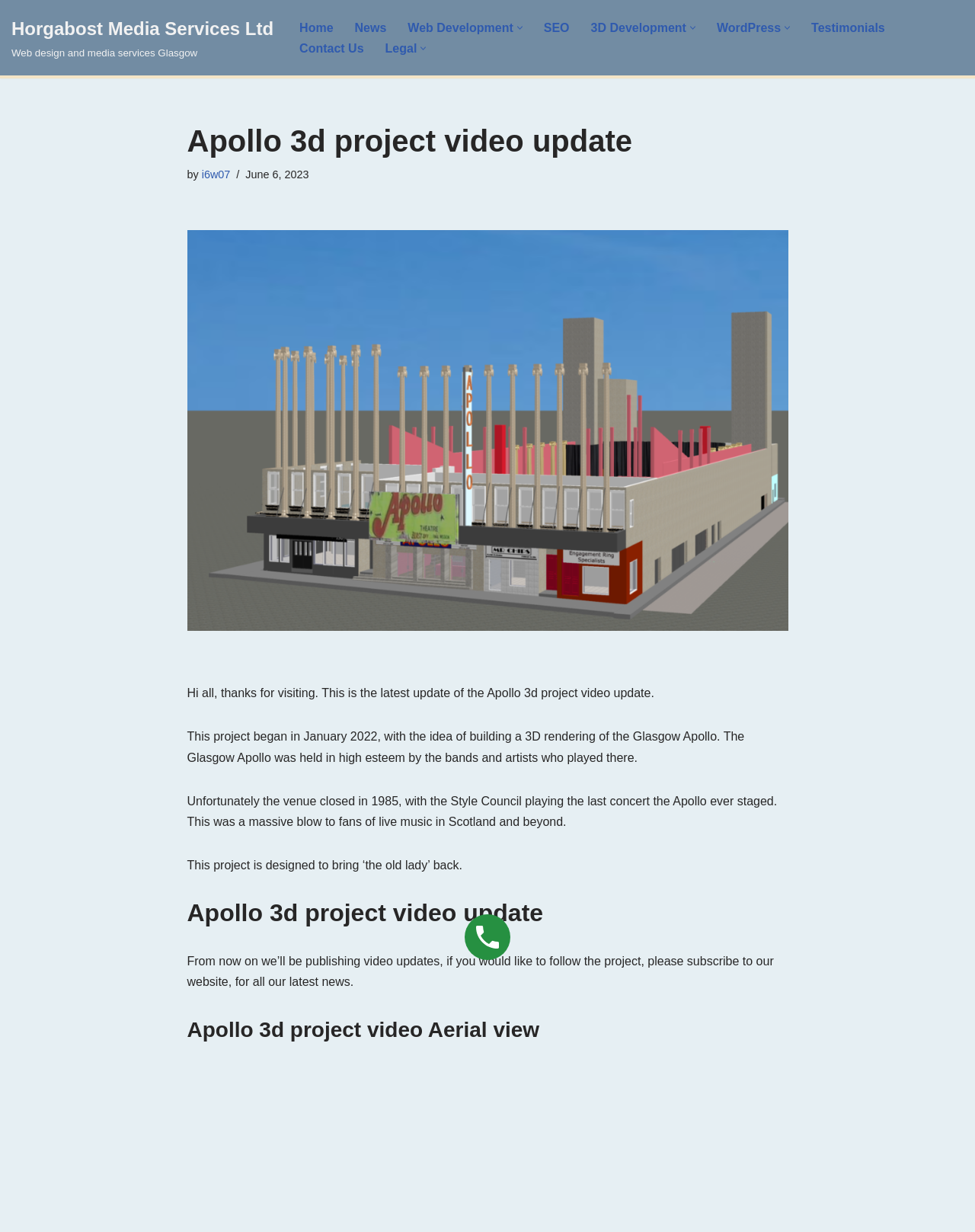Provide a brief response to the question below using one word or phrase:
What is the name of the media services company?

Horgabost Media Services Ltd